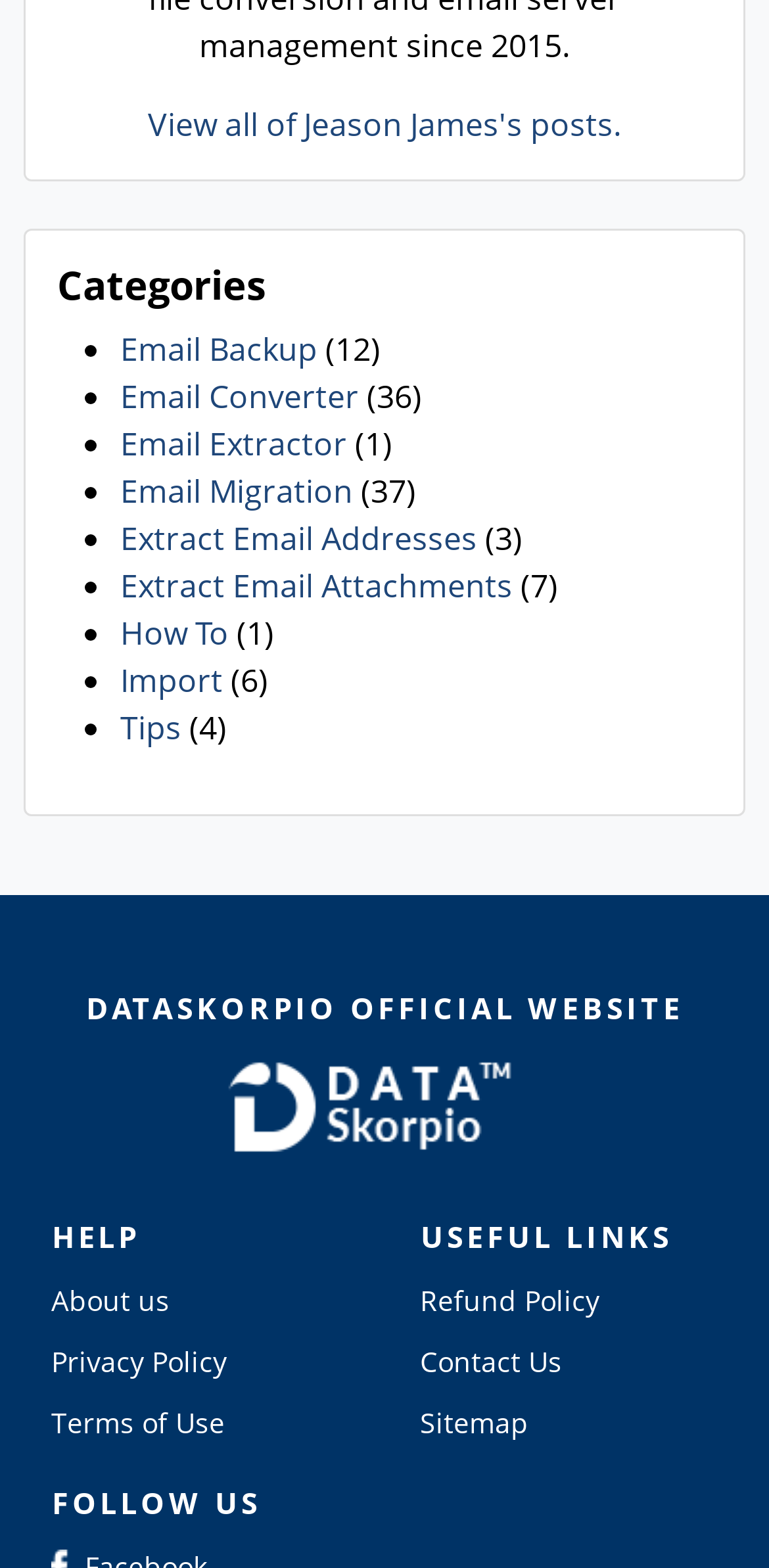Determine the bounding box coordinates of the section to be clicked to follow the instruction: "Go to Email Backup page". The coordinates should be given as four float numbers between 0 and 1, formatted as [left, top, right, bottom].

[0.156, 0.208, 0.413, 0.236]